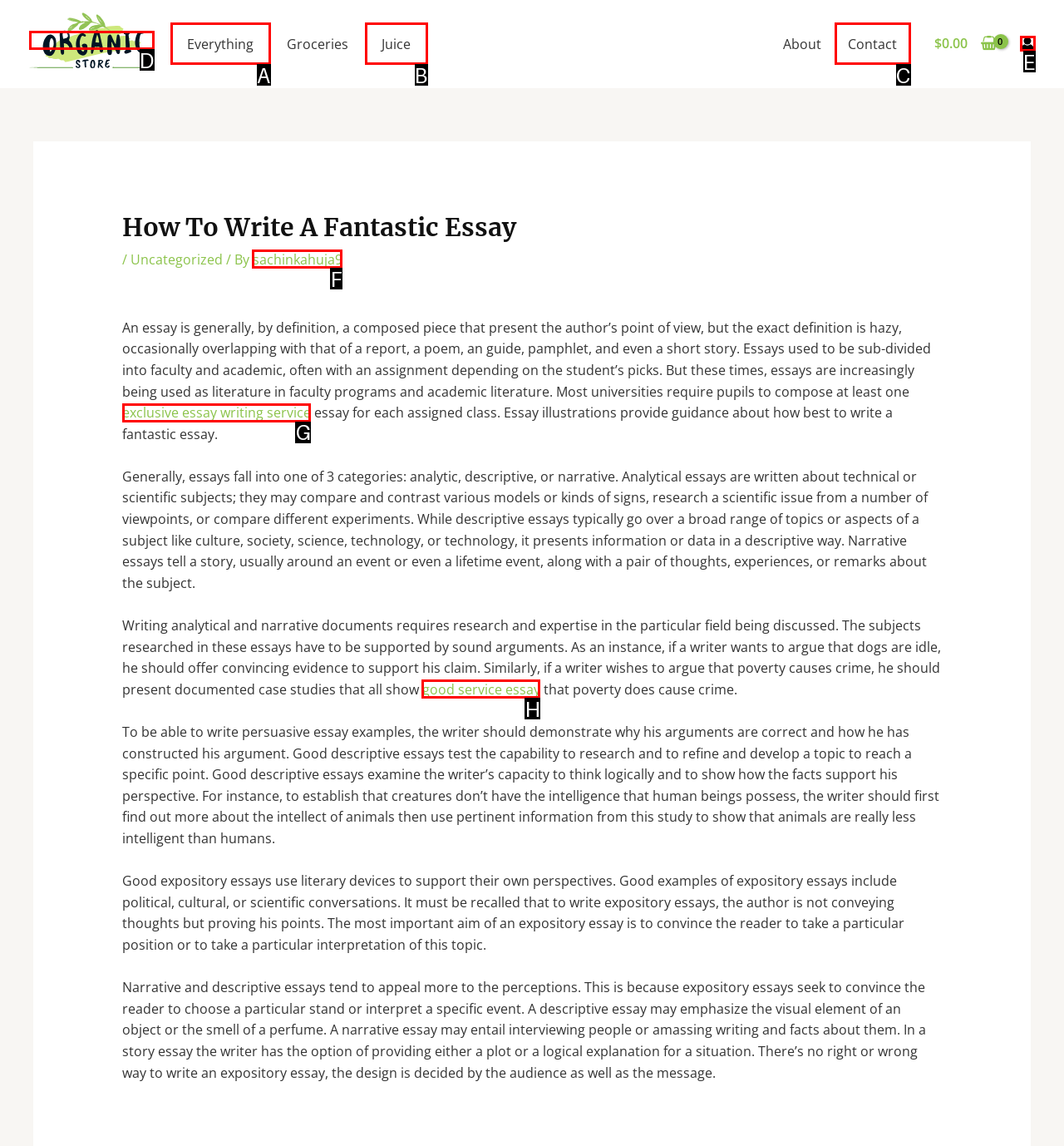What letter corresponds to the UI element to complete this task: View the 'exclusive essay writing service'
Answer directly with the letter.

G